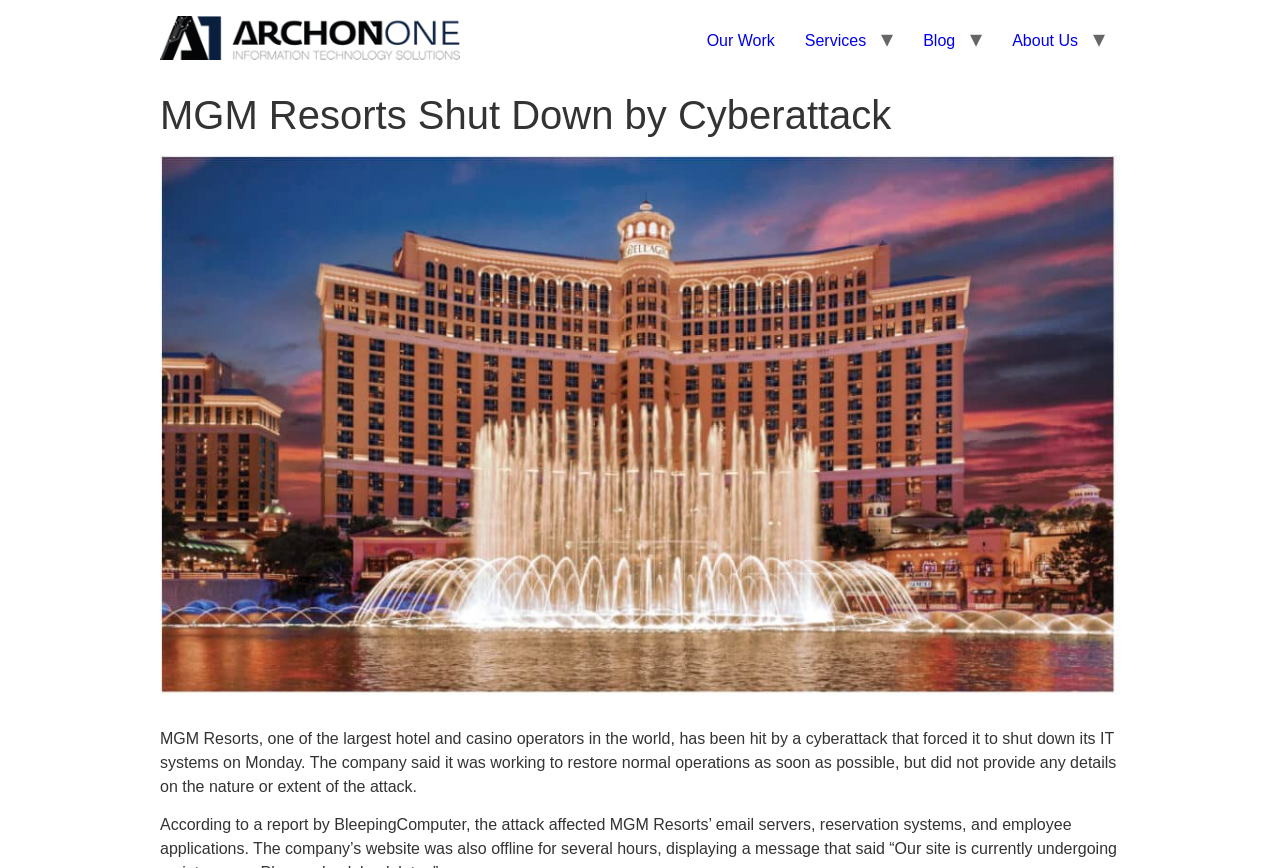Generate a comprehensive caption for the webpage you are viewing.

The webpage is about a news article discussing a cyberattack on MGM Resorts, a large hotel and casino operator. At the top left of the page, there is a logo image and a link to "ArchonOne". Below this, there is a navigation menu with four links: "Our Work", "Services", "Blog", and "About Us", aligned horizontally from left to right.

The main content of the page is divided into two sections. The top section has a large heading that reads "MGM Resorts Shut Down by Cyberattack". Below the heading, there is a figure or image, but its content is not specified.

The bottom section contains a block of text that summarizes the news article. The text explains that MGM Resorts was hit by a cyberattack, forcing it to shut down its IT systems, and that the company is working to restore normal operations as soon as possible.